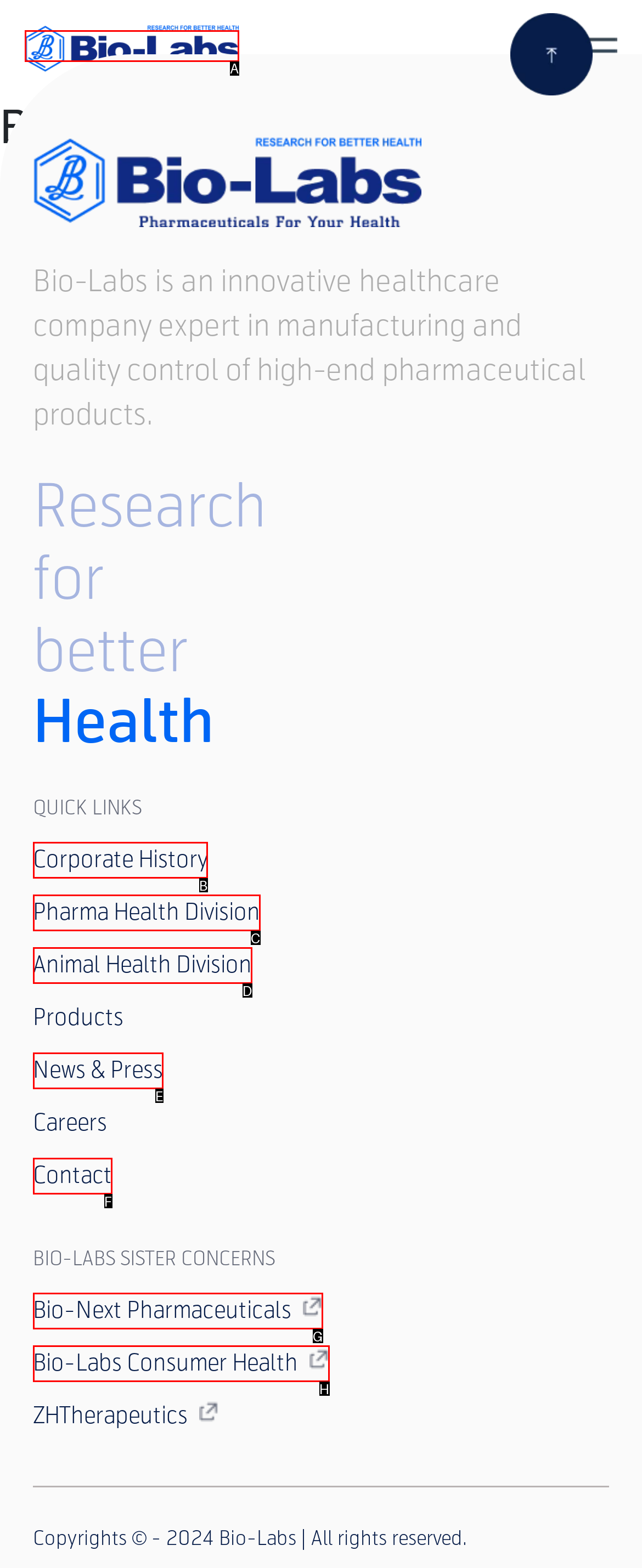From the provided options, pick the HTML element that matches the description: Animal Health Division. Respond with the letter corresponding to your choice.

D